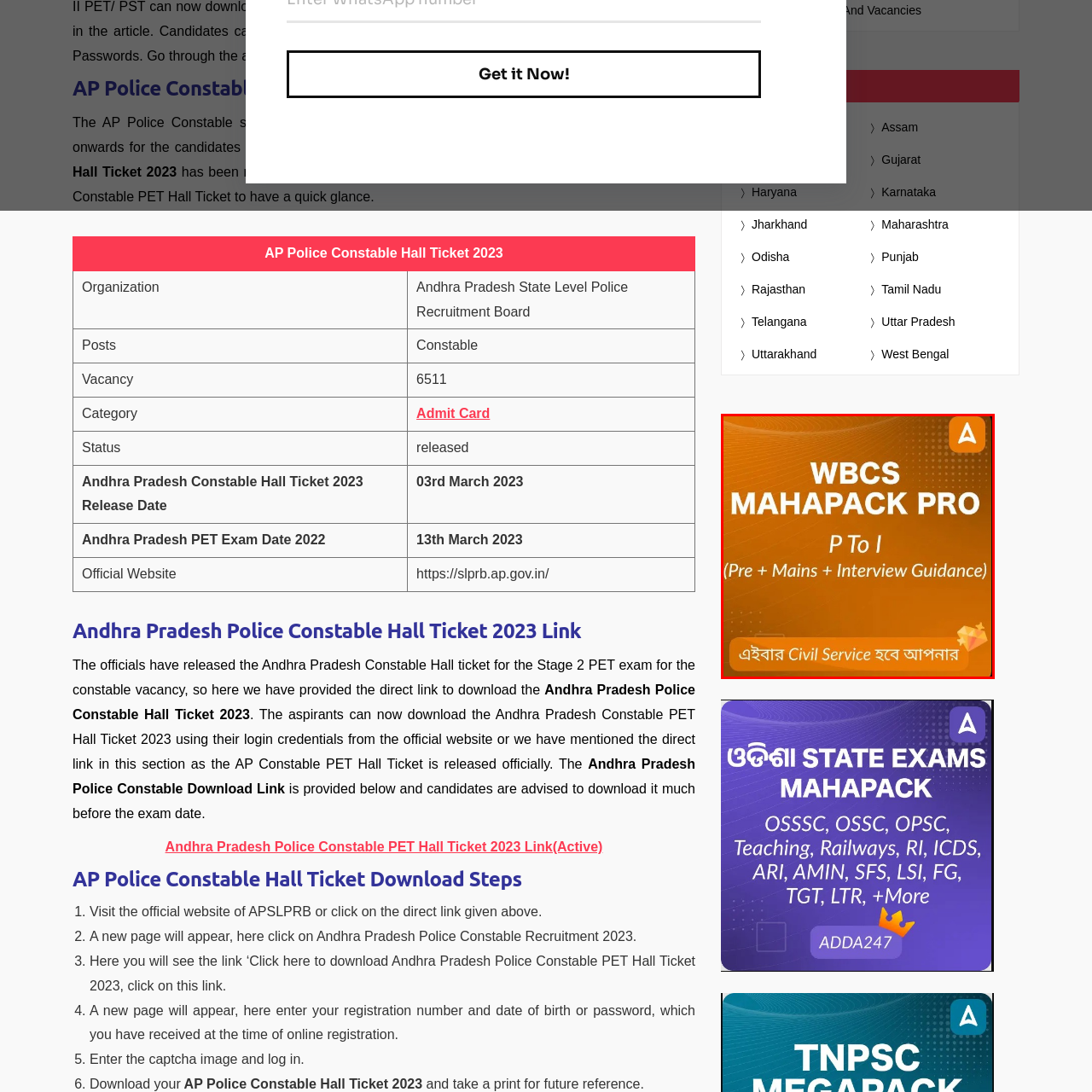What stages of the selection process are covered by the package?
Look at the area highlighted by the red bounding box and answer the question in detail, drawing from the specifics shown in the image.

The subtitle 'P To I (Pre + Mains + Interview Guidance)' highlights the inclusive nature of the package, covering all stages of the selection process, from preliminary to mains exams and interview preparation.